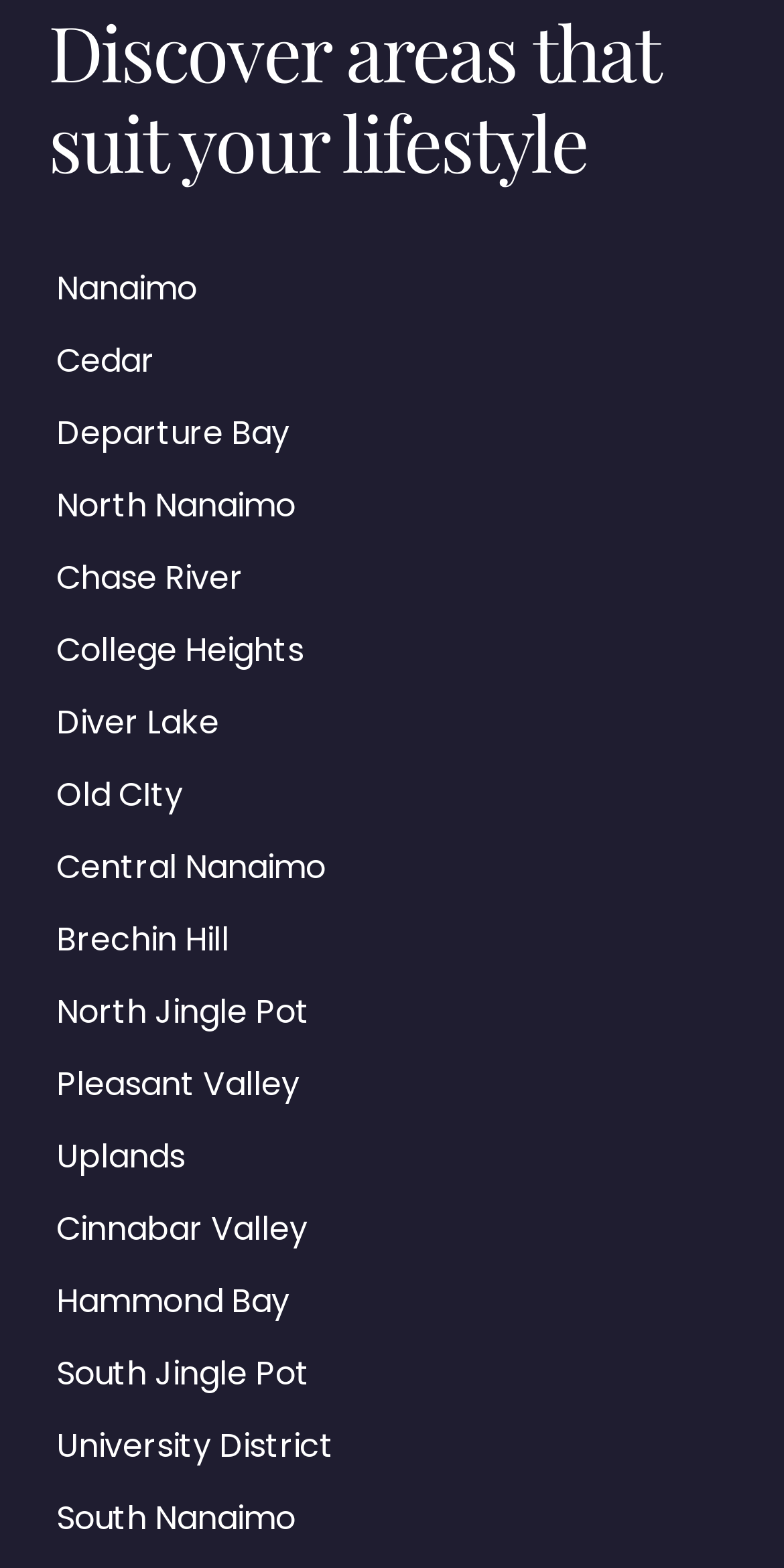Please find the bounding box coordinates of the clickable region needed to complete the following instruction: "Discover University District". The bounding box coordinates must consist of four float numbers between 0 and 1, i.e., [left, top, right, bottom].

[0.072, 0.907, 0.426, 0.937]